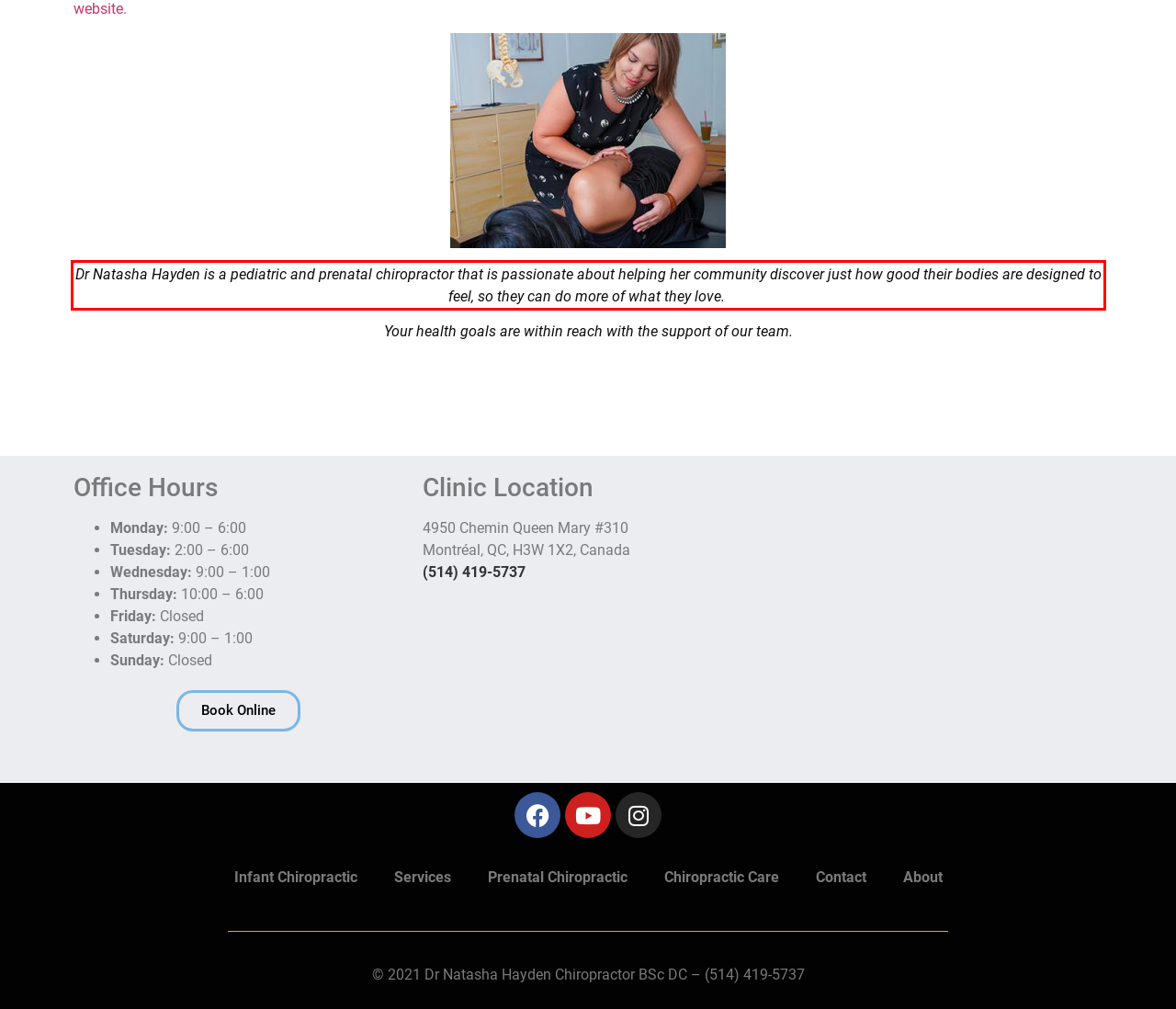Within the provided webpage screenshot, find the red rectangle bounding box and perform OCR to obtain the text content.

Dr Natasha Hayden is a pediatric and prenatal chiropractor that is passionate about helping her community discover just how good their bodies are designed to feel, so they can do more of what they love.